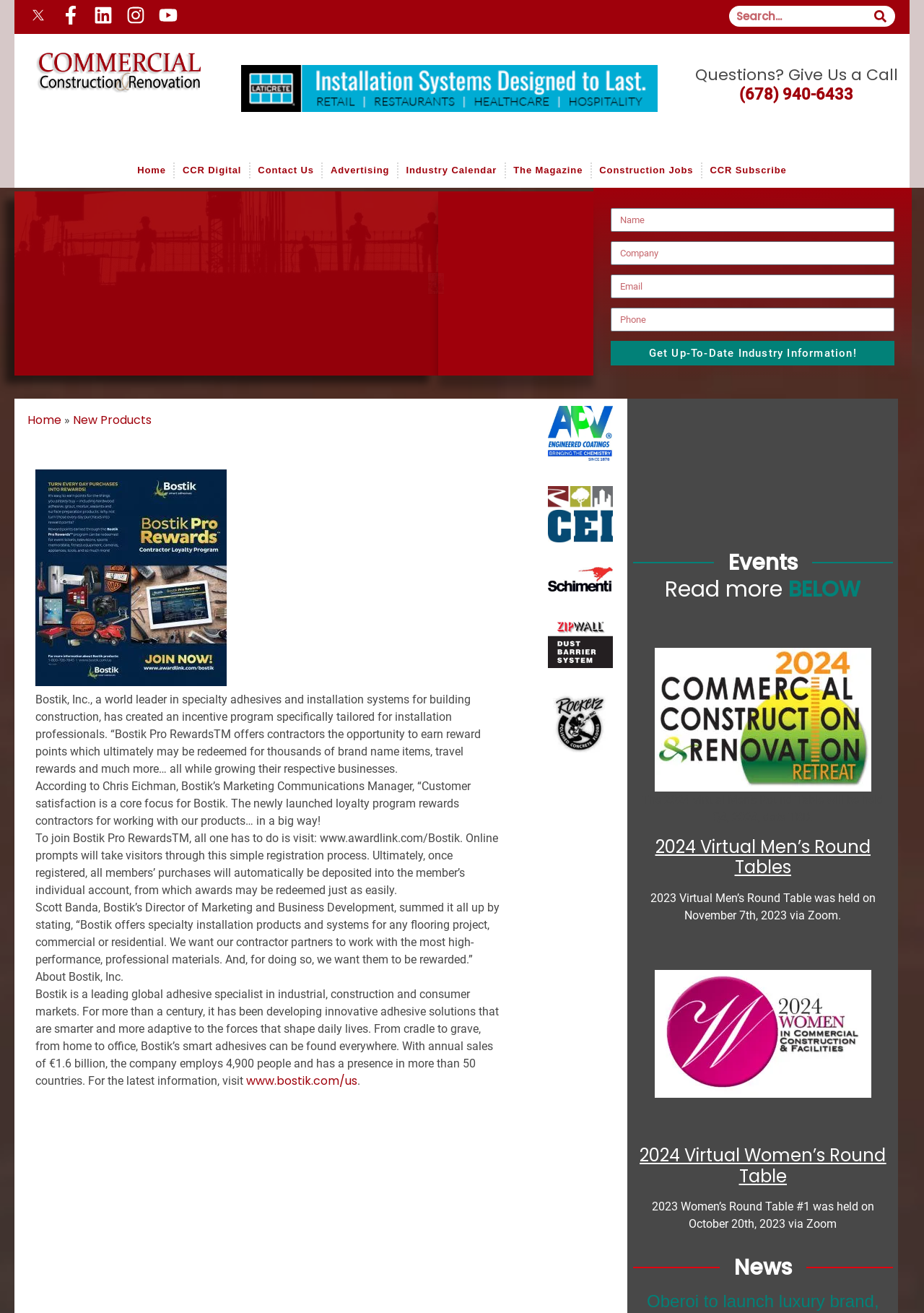Please identify the bounding box coordinates of the region to click in order to complete the given instruction: "Call Bostik". The coordinates should be four float numbers between 0 and 1, i.e., [left, top, right, bottom].

[0.747, 0.05, 0.977, 0.079]